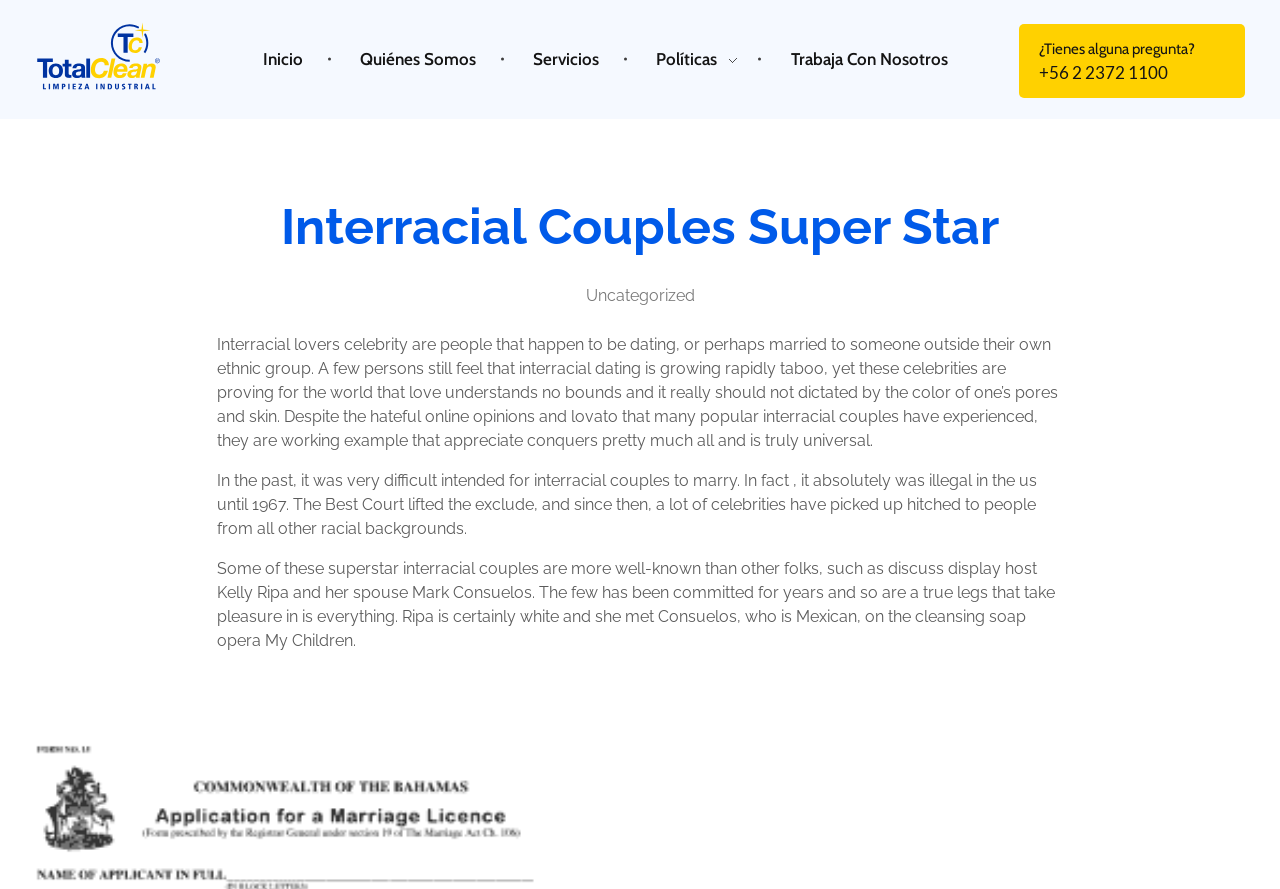Please provide a comprehensive response to the question based on the details in the image: What is the name of the website?

I determined the answer by looking at the top-left corner of the webpage, where I found a heading element with the text 'Total Clean'. This suggests that 'Total Clean' is the name of the website.